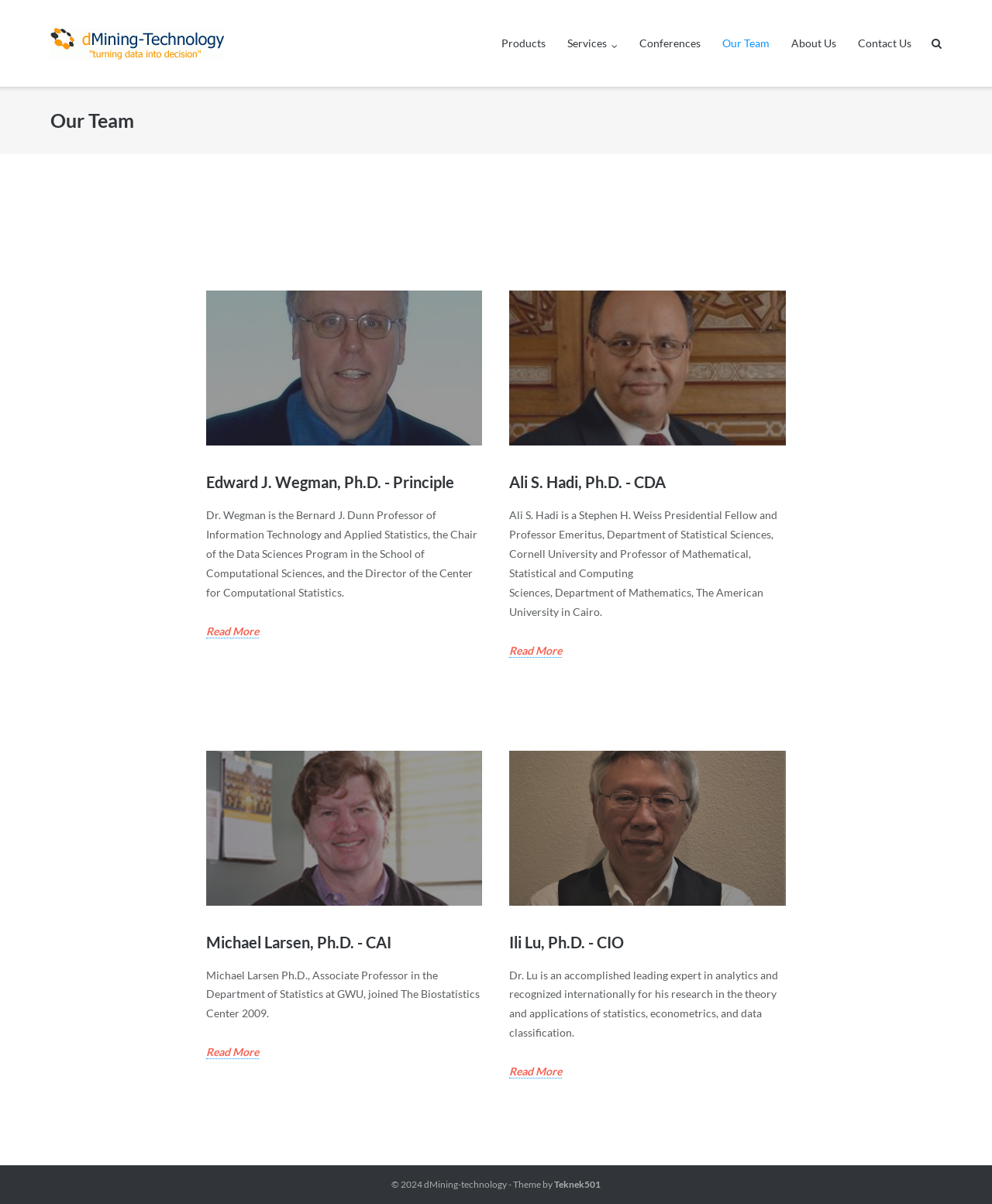Please study the image and answer the question comprehensively:
What is the year of the copyright mentioned at the bottom of the webpage?

I found the answer by looking at the bottom of the webpage, where I saw a StaticText element with the content '© 2024'.